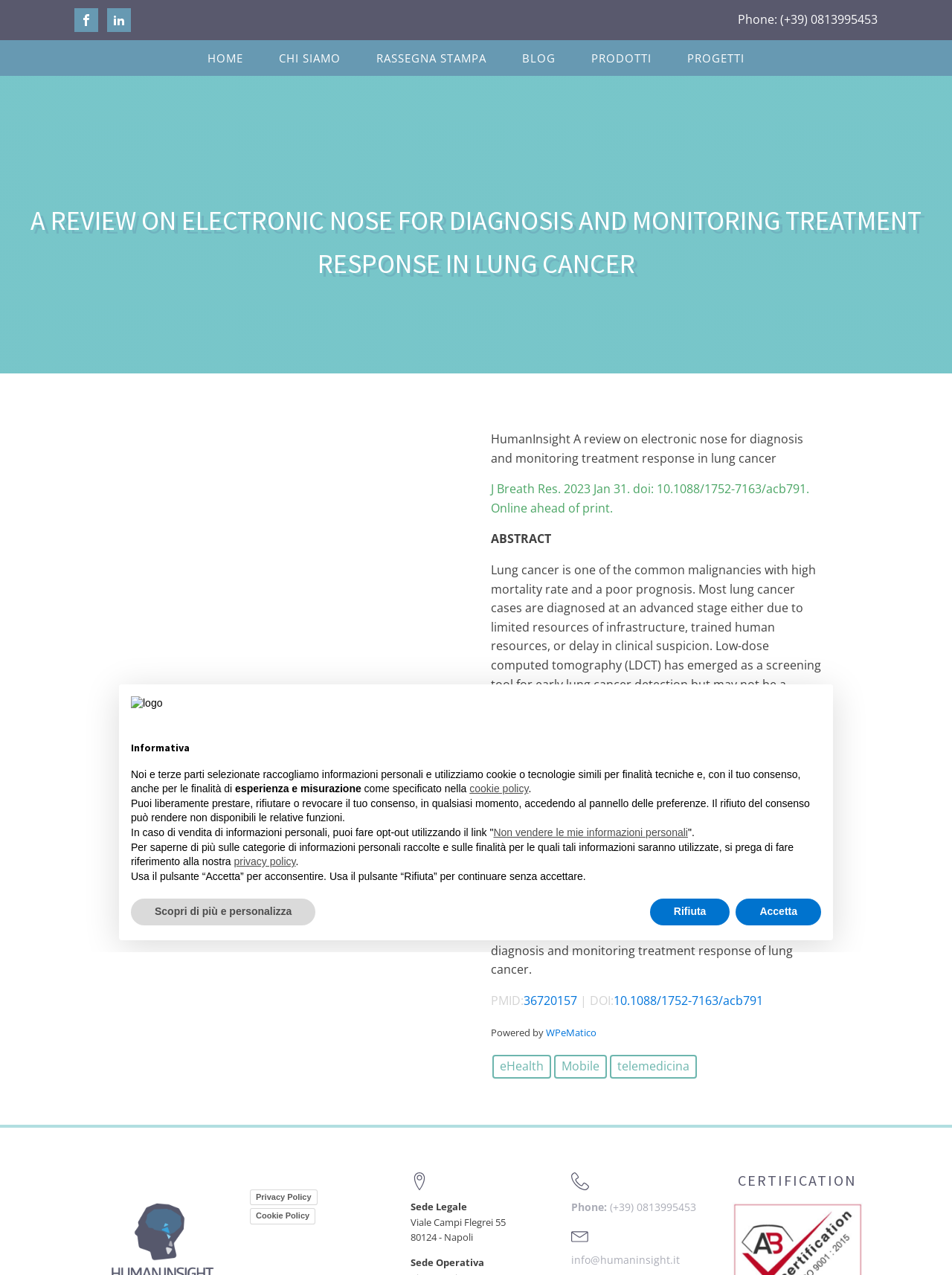Refer to the screenshot and give an in-depth answer to this question: What is the DOI of the article?

I found the DOI of the article by looking at the link element that says '10.1088/1752-7163/acb791' which is located near the abstract of the article.